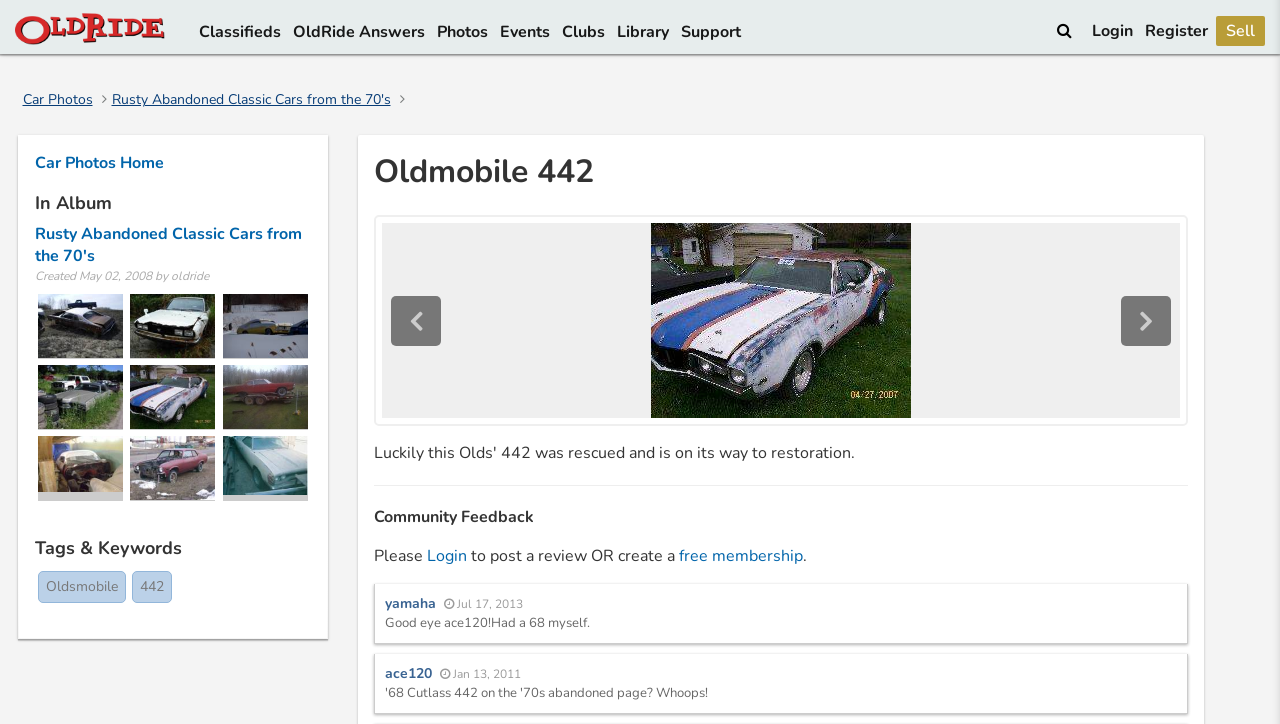Please find the bounding box coordinates of the element's region to be clicked to carry out this instruction: "Login to the website".

[0.85, 0.021, 0.888, 0.065]